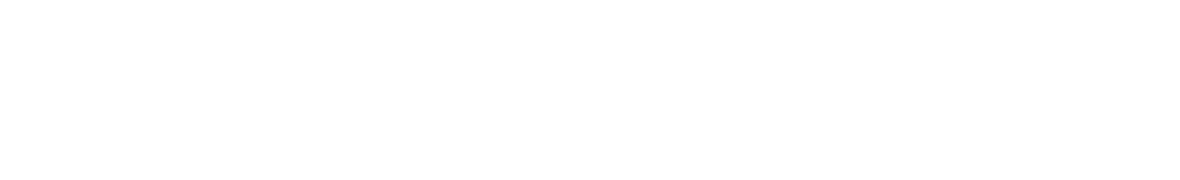What is the location of the suggested topics?
Examine the screenshot and reply with a single word or phrase.

Below the image